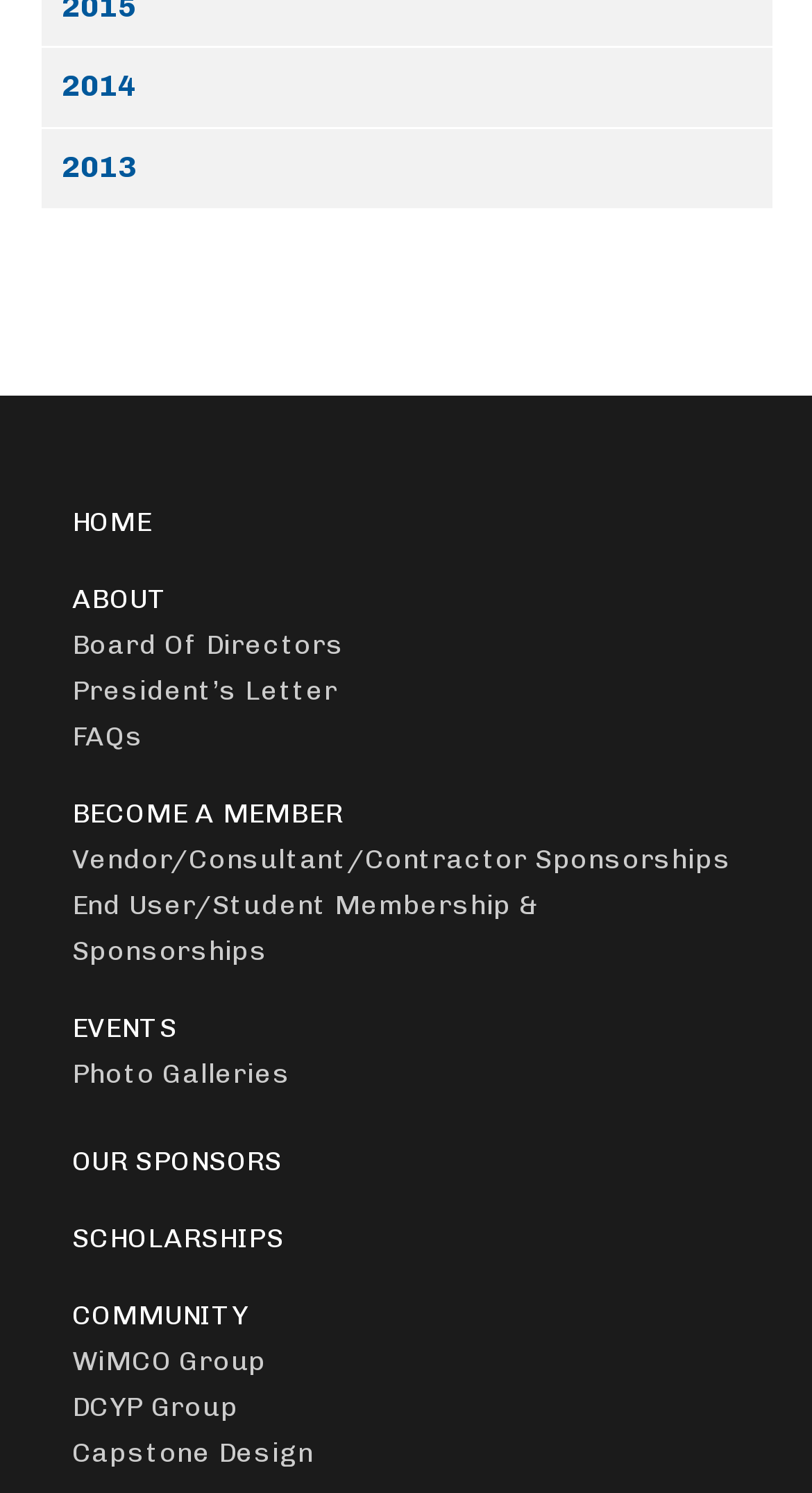What is the first year listed?
Please provide a comprehensive and detailed answer to the question.

The first year listed can be found by looking at the top links on the webpage, where '2014' is the first link.